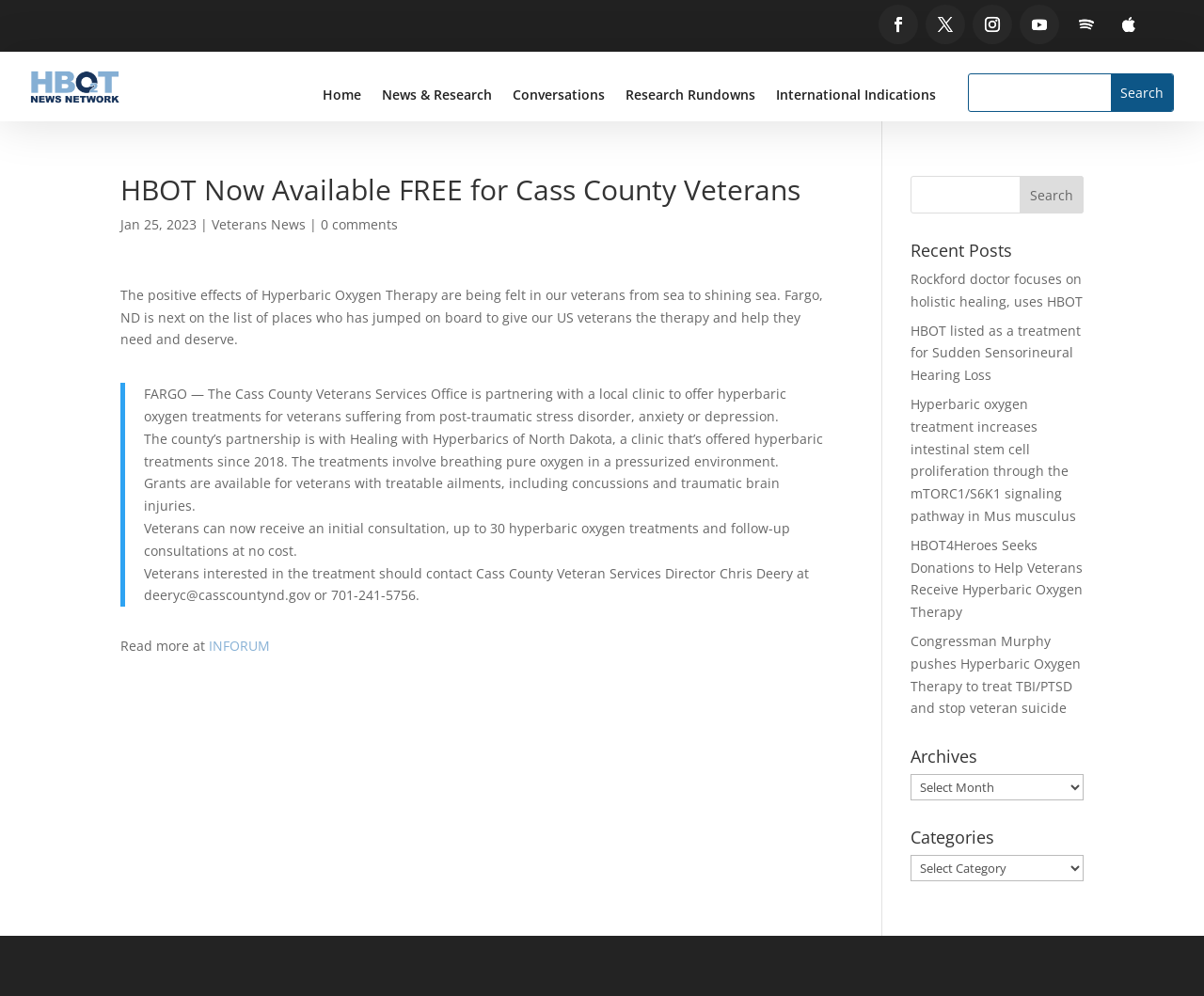What is the purpose of the search bar at the top right corner?
Can you provide an in-depth and detailed response to the question?

The search bar at the top right corner has a textbox and a search button, indicating that it is used to search the website for specific content. The textbox has a bounding box at coordinates [0.805, 0.075, 0.923, 0.111] and the search button has a bounding box at coordinates [0.923, 0.075, 0.974, 0.111].